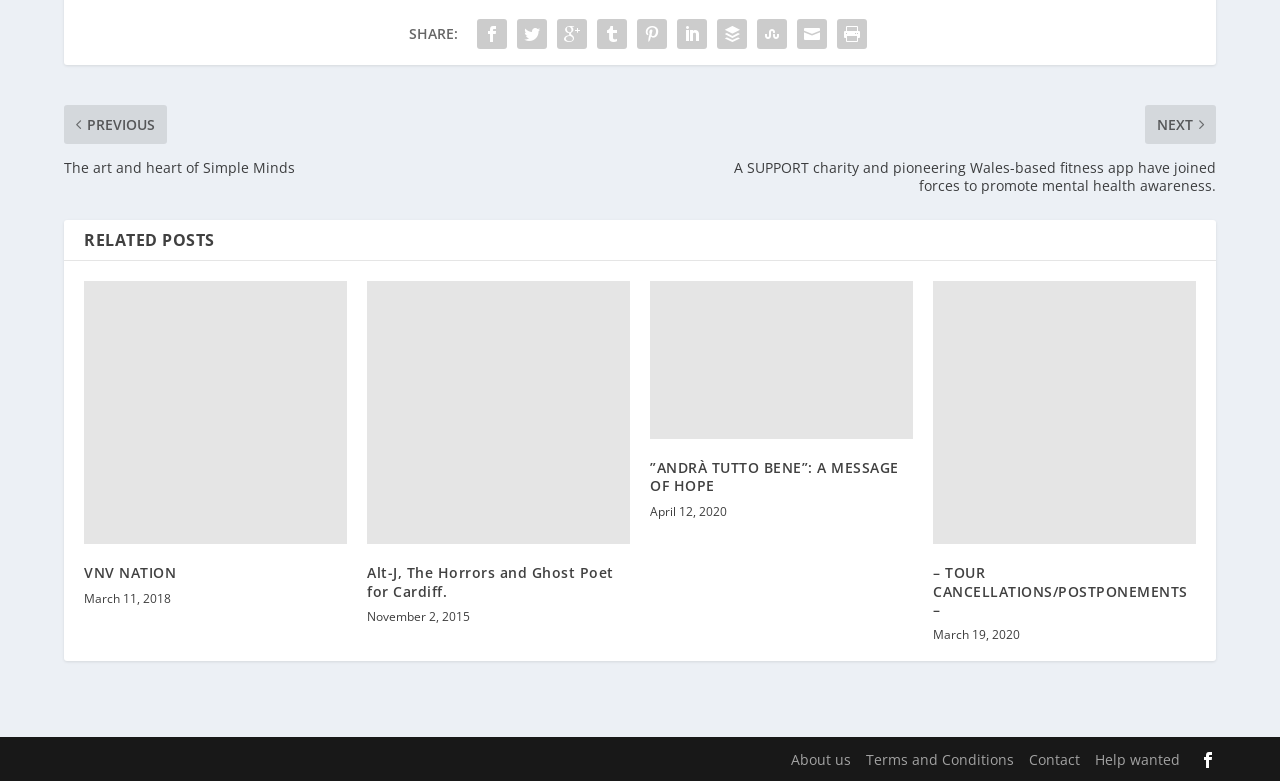Analyze the image and provide a detailed answer to the question: What is the purpose of the links at the bottom?

The links at the bottom, such as 'About us', 'Terms and Conditions', and 'Contact', are for navigation to other important pages of the website. They provide additional information about the website and its policies.